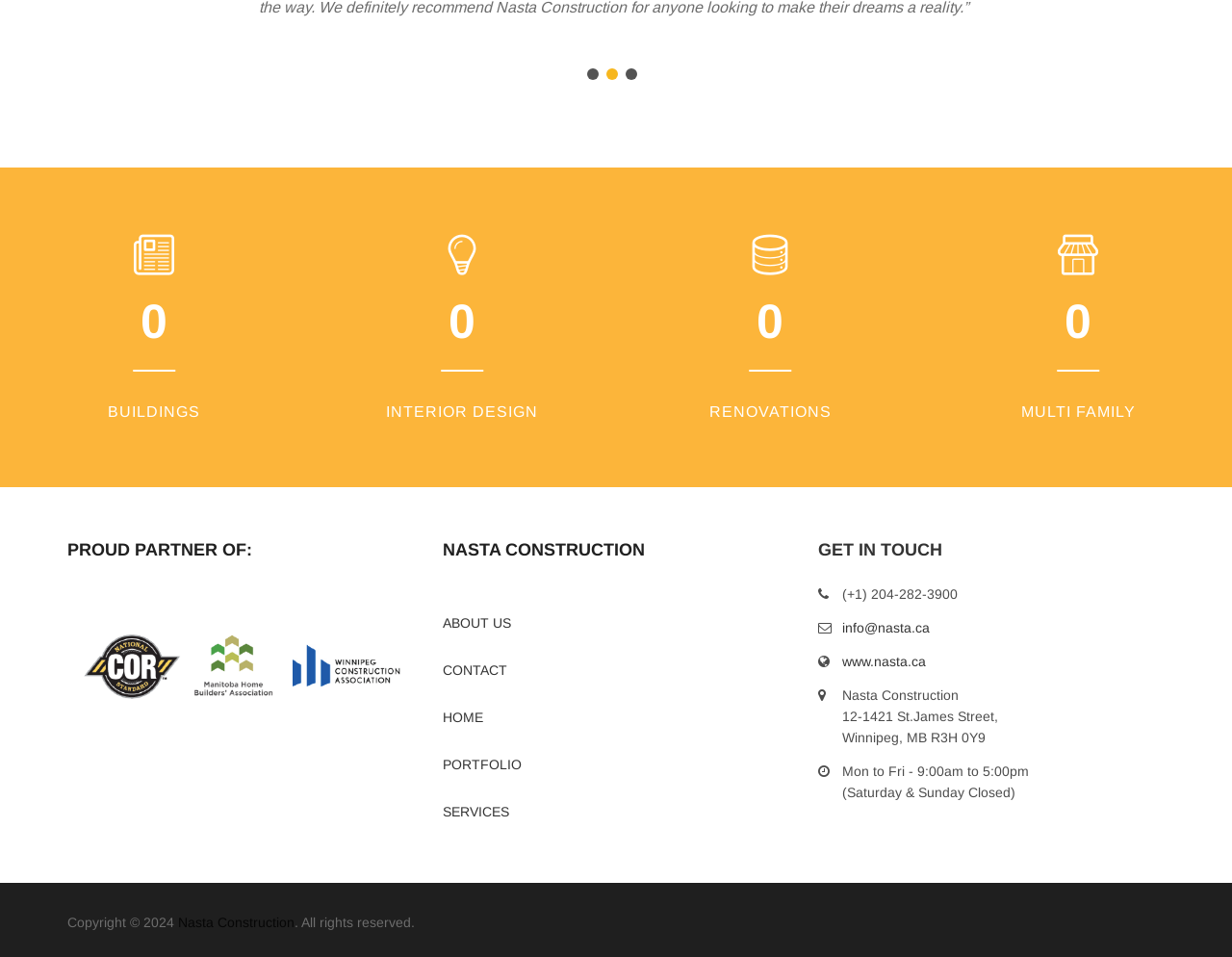Refer to the image and provide a thorough answer to this question:
What are the business hours of Nasta Construction?

I found the business hours of Nasta Construction by looking at the 'GET IN TOUCH' section of the webpage. The hours are listed as Mon to Fri - 9:00am to 5:00pm, indicating that the company is open on weekdays from 9:00am to 5:00pm.